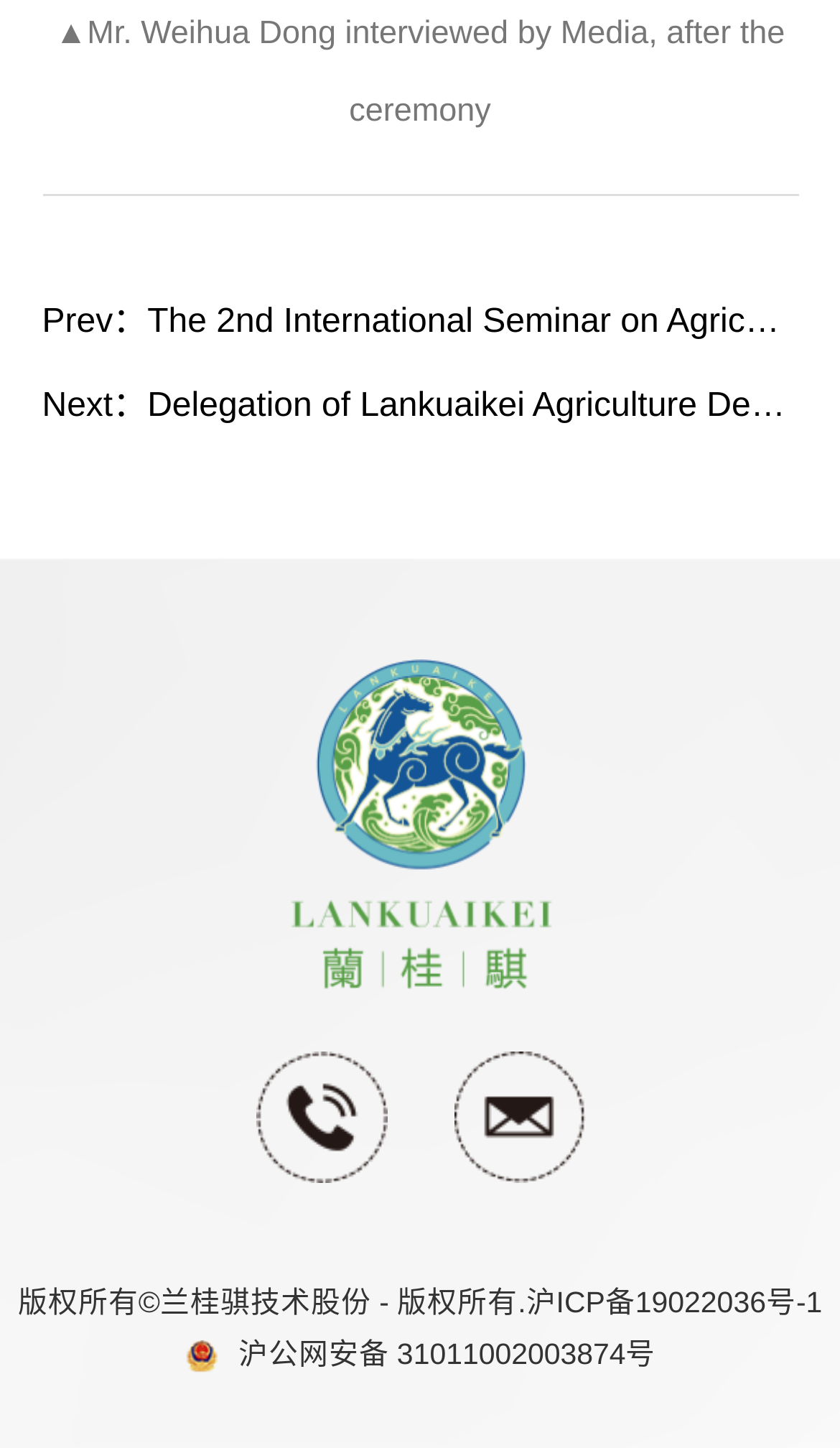Answer the question below using just one word or a short phrase: 
What is the topic of the news article?

Mr. Weihua Dong's interview